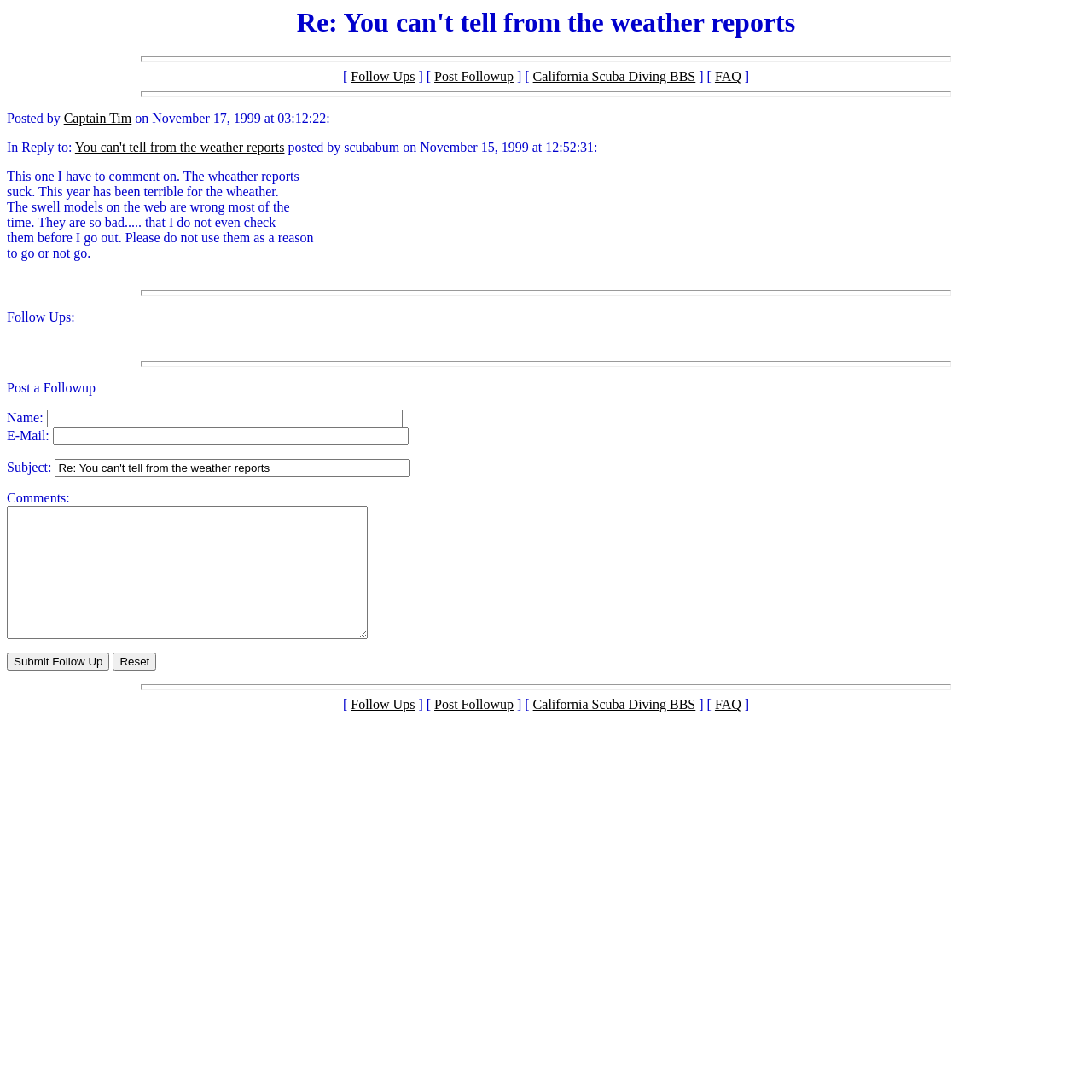Pinpoint the bounding box coordinates of the clickable area necessary to execute the following instruction: "Enter your name in the input field". The coordinates should be given as four float numbers between 0 and 1, namely [left, top, right, bottom].

[0.043, 0.375, 0.368, 0.392]